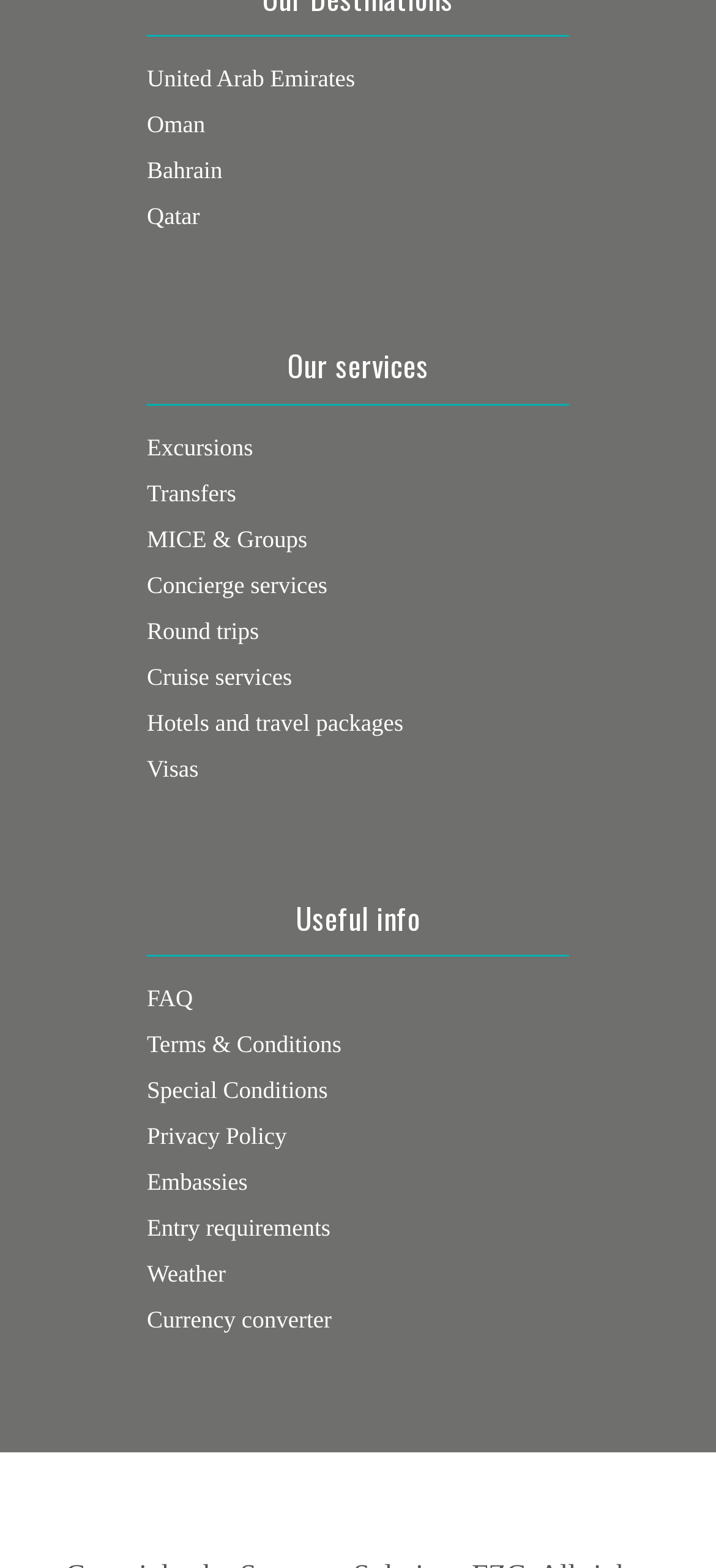Please determine the bounding box coordinates of the element to click in order to execute the following instruction: "Check FAQs". The coordinates should be four float numbers between 0 and 1, specified as [left, top, right, bottom].

[0.205, 0.627, 0.269, 0.645]